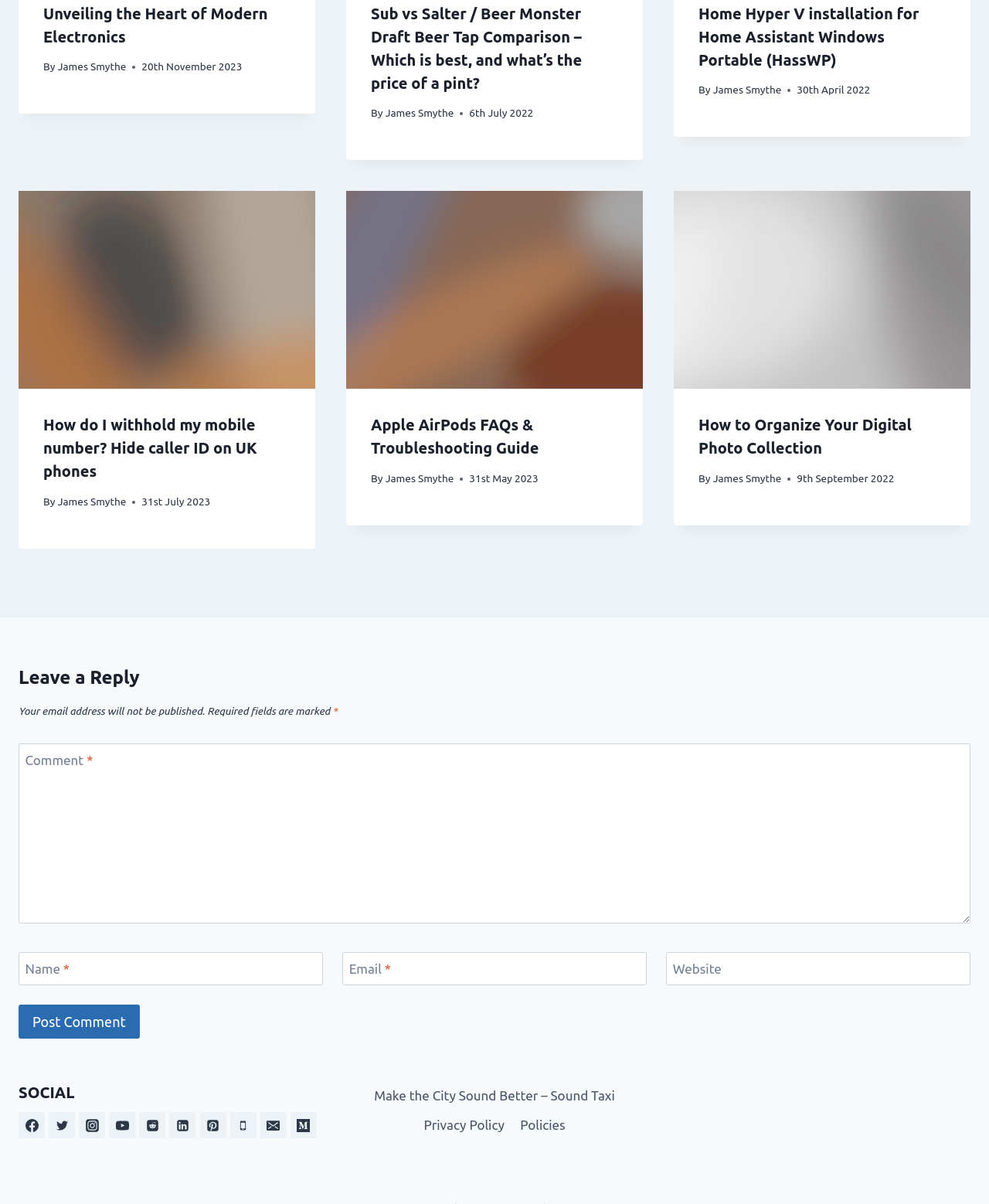Locate the bounding box coordinates of the UI element described by: "Privacy Policy". The bounding box coordinates should consist of four float numbers between 0 and 1, i.e., [left, top, right, bottom].

None